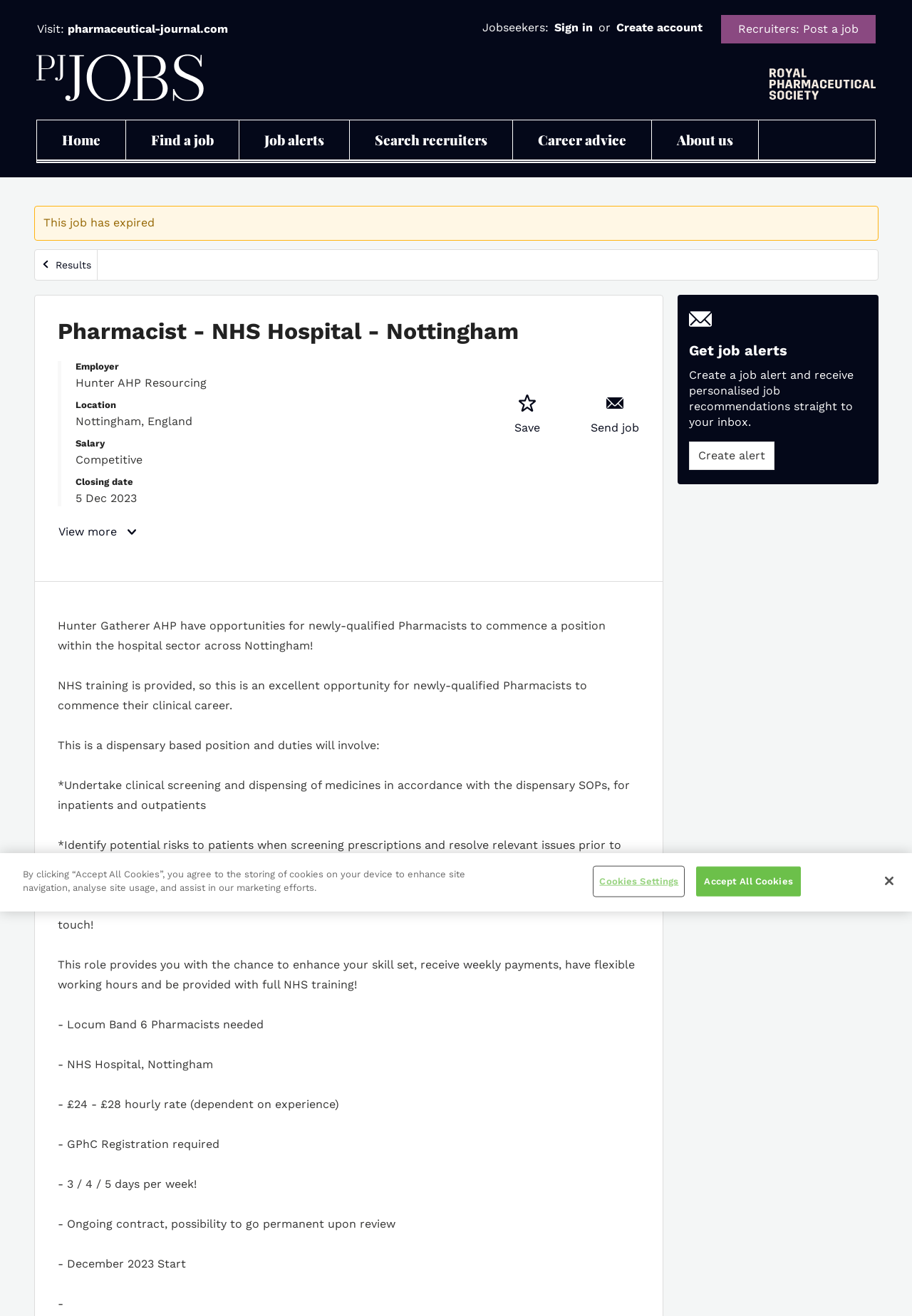Identify and provide the text of the main header on the webpage.

Pharmacist - NHS Hospital - Nottingham